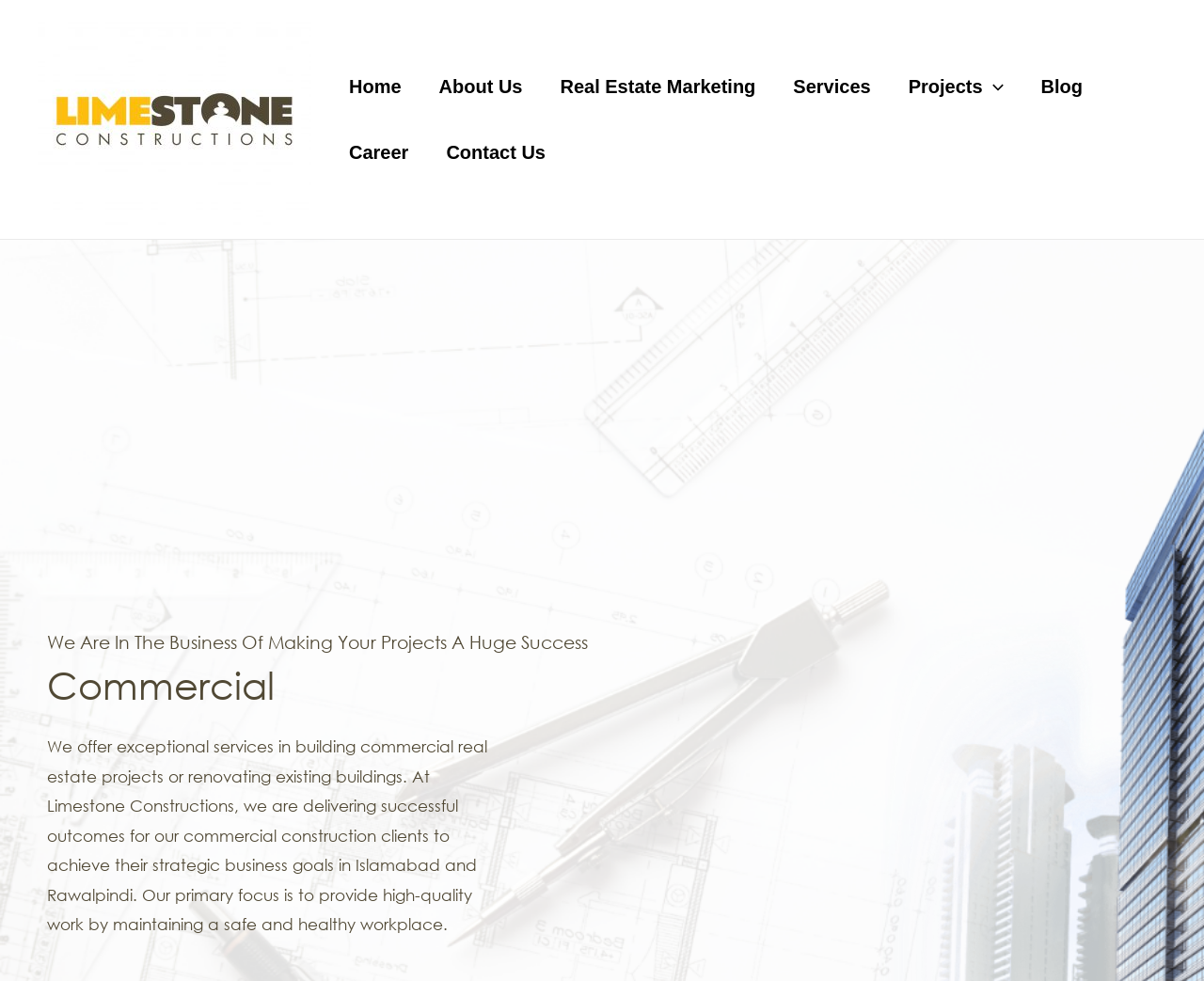Look at the image and write a detailed answer to the question: 
What is the purpose of the company's services?

According to the webpage, the company's services are designed to help their clients achieve their strategic business goals, suggesting that their services are aimed at supporting clients' business objectives.